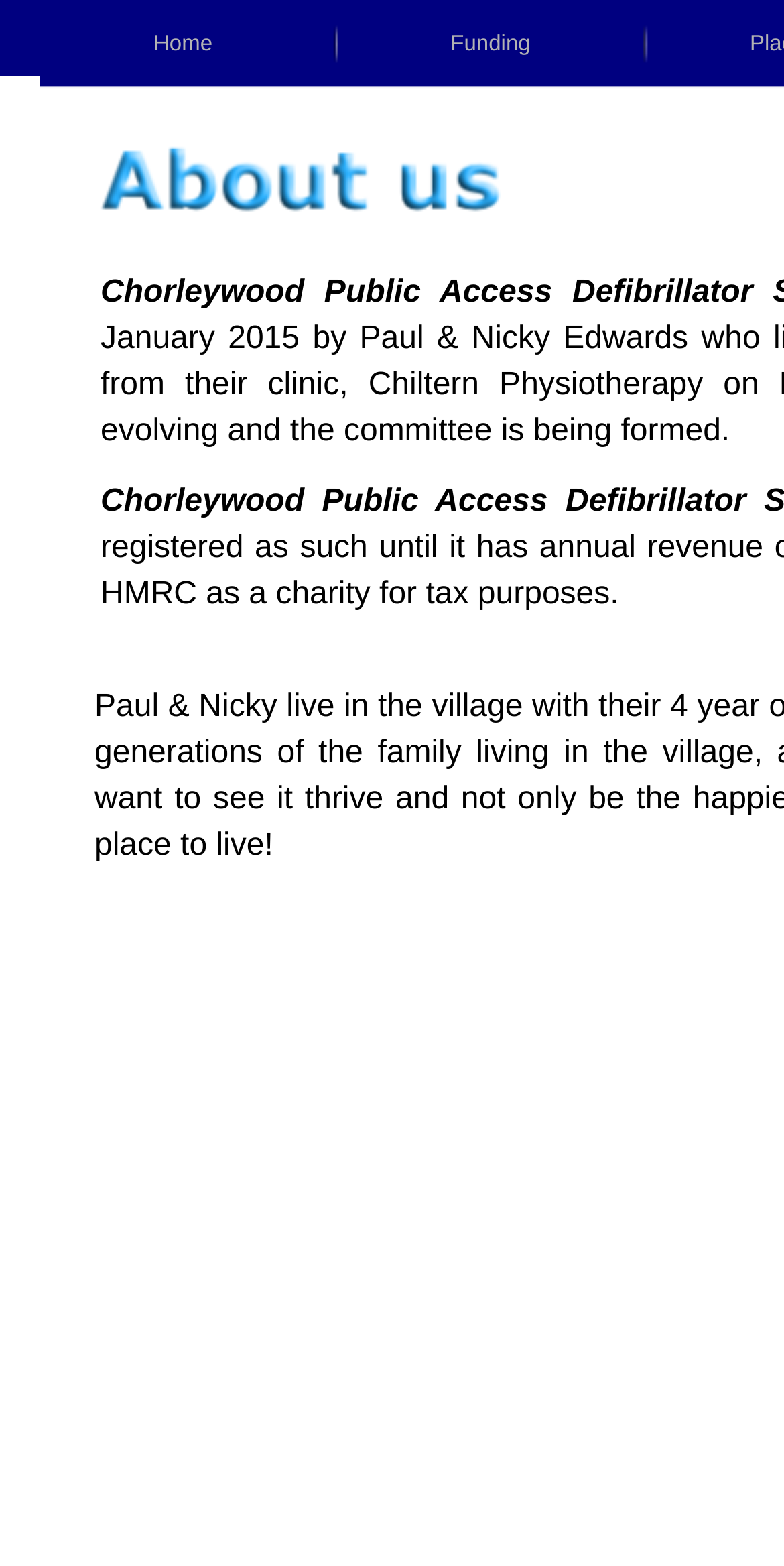Show the bounding box coordinates for the HTML element as described: "Home".

[0.051, 0.006, 0.415, 0.049]